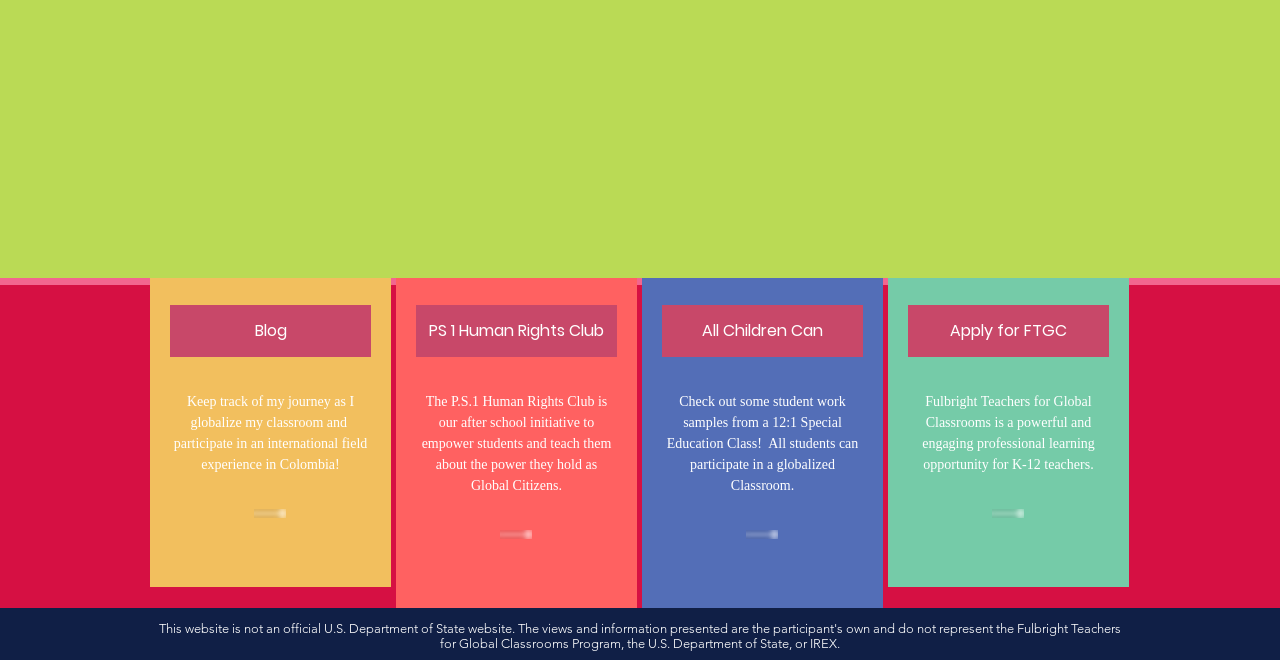Please provide a one-word or phrase answer to the question: 
What is the topic of the student work samples?

Globalized Classroom